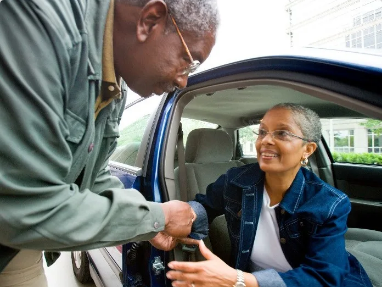Create a detailed narrative of what is happening in the image.

In this heartwarming scene, a man is assisting a woman as she gets out of a car, showcasing a moment of care and support. The man, dressed in a green jacket, leans towards her with a friendly demeanor, helping her navigate the process of leaving the vehicle. The woman, wearing a denim jacket over a white shirt, appears grateful and engaged, smiling warmly as they interact. This image beautifully illustrates themes of assistance and companionship, highlighting the importance of support in everyday situations, particularly in the context of programs and services aimed at enhancing lives. The backdrop features a soft blur of greenery, suggesting an inviting and serene environment that underlines the caring nature of this moment.